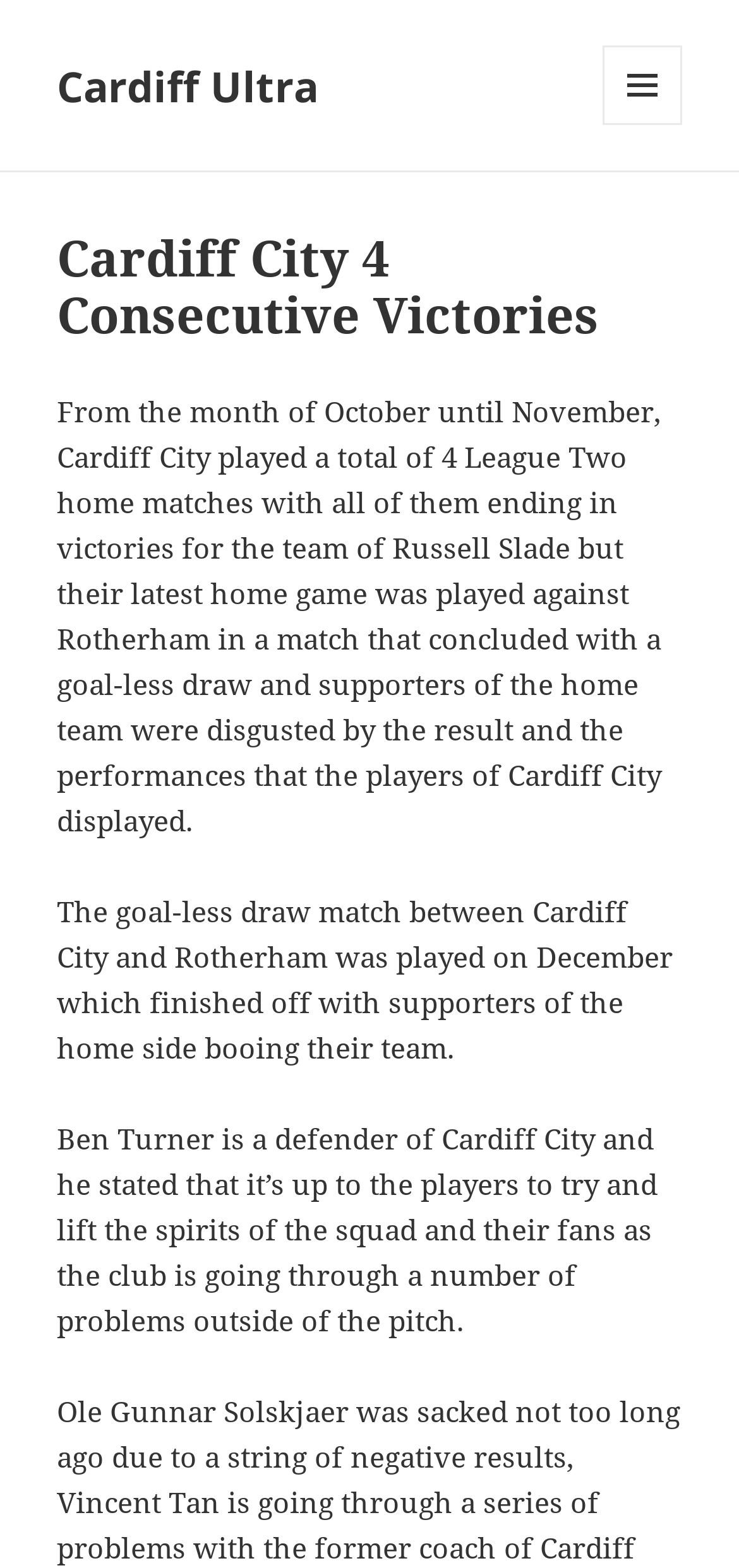Please examine the image and answer the question with a detailed explanation:
How many home matches did Cardiff City play in October and November?

According to the text, 'From the month of October until November, Cardiff City played a total of 4 League Two home matches with all of them ending in victories for the team of Russell Slade...'.